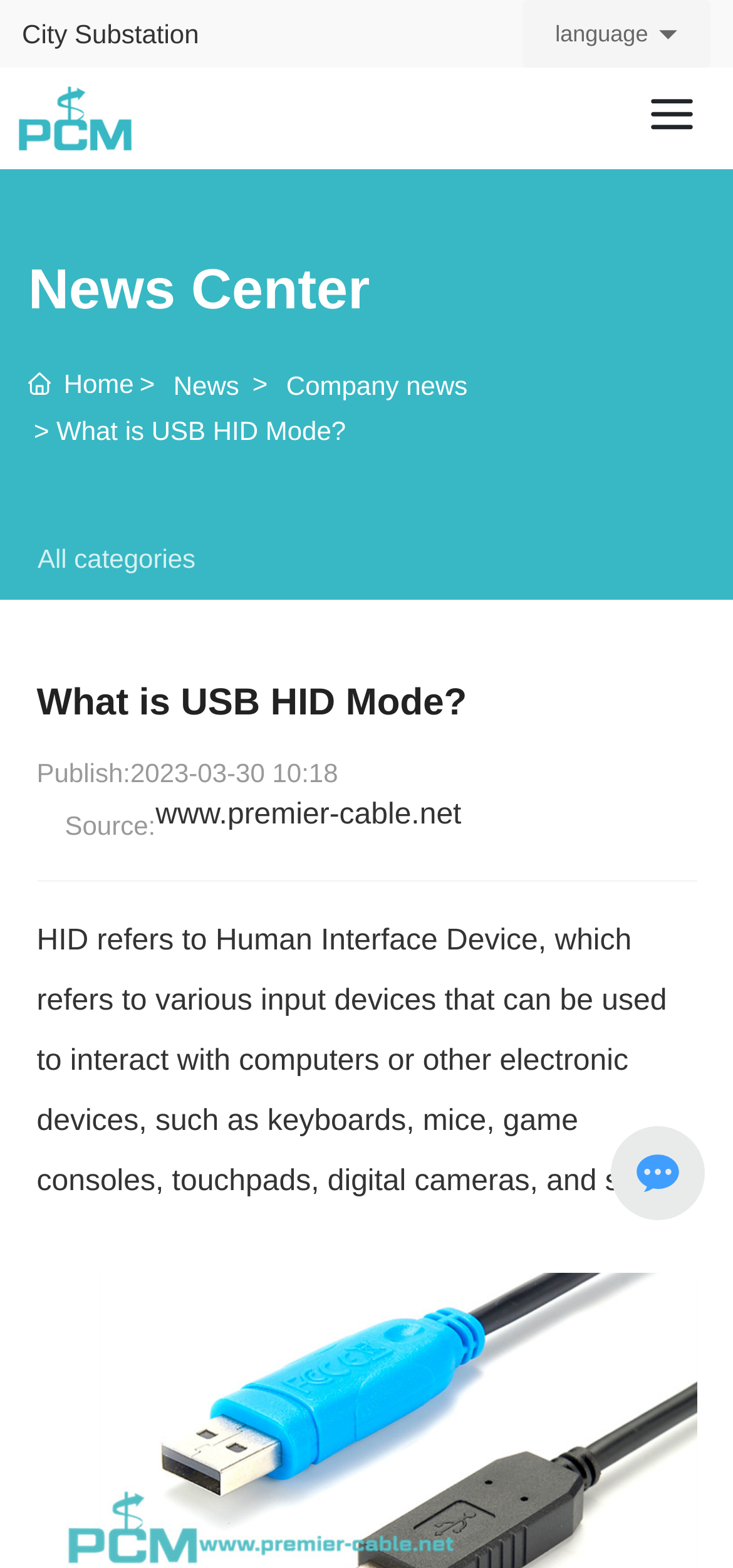Find the bounding box coordinates for the element described here: "News".

[0.237, 0.232, 0.326, 0.26]